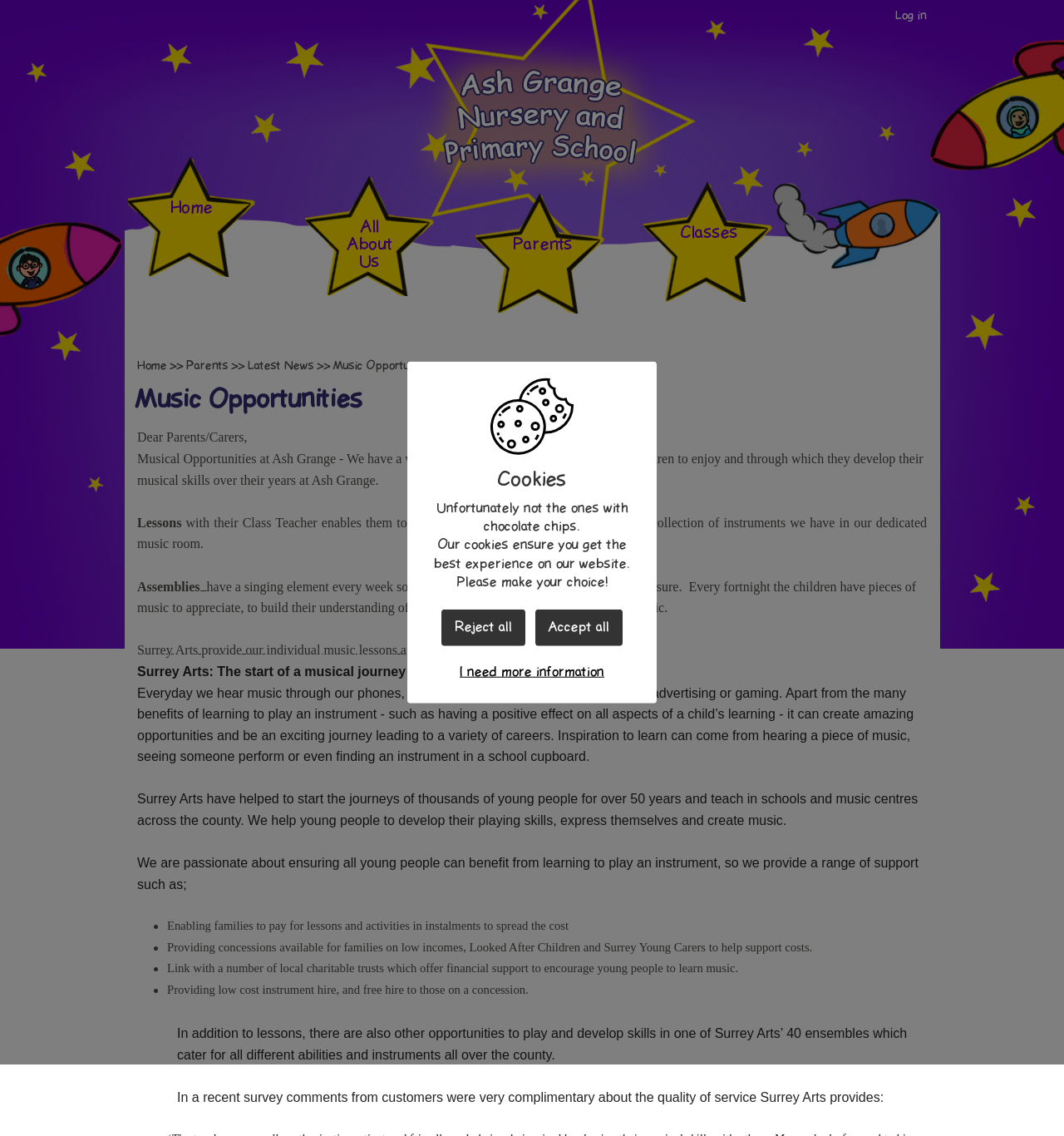Generate a thorough caption detailing the webpage content.

The webpage is about Music Opportunities at Ash Grange Primary School. At the top right corner, there are four links: "Log in", "Home Page", and two "Home" links. Below these links, there is a horizontal navigation menu with five links: "Home", "Parents", "Latest News", and "Music Opportunities".

The main content of the webpage is divided into several sections. The first section has a heading "Music Opportunities" and a brief introduction to the musical experiences offered at the school. Below this introduction, there are several paragraphs of text describing the music lessons, assemblies, and individual music lessons provided by Surrey Arts.

The next section is about Surrey Arts, which provides music lessons and ensembles. There is a brief description of Surrey Arts and its mission, followed by a list of ways they support young people in learning to play an instrument, including enabling families to pay for lessons in instalments, providing concessions for low-income families, and linking with local charitable trusts.

Further down the page, there is a section about additional opportunities to play and develop skills in one of Surrey Arts' 40 ensembles. There is also a quote from a customer survey about the quality of service provided by Surrey Arts.

At the bottom of the page, there are several links to other pages on the website, including "Home", "All About Us", "Parents", and "Classes". There is also a section about cookies, with a heading "Cookies" and a brief explanation of what cookies are used for on the website. Below this explanation, there are three buttons to manage cookie settings: "Reject all cookies", "Accept all cookies", and "Customise cookie settings".